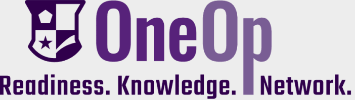What are the three key themes emphasized by the words beneath the 'OneOp' name?
Provide a detailed and well-explained answer to the question.

The caption states that the words 'Readiness. Knowledge. Network.' are displayed beneath the name 'OneOp', which implies that these three words represent the key themes emphasized by the organization.